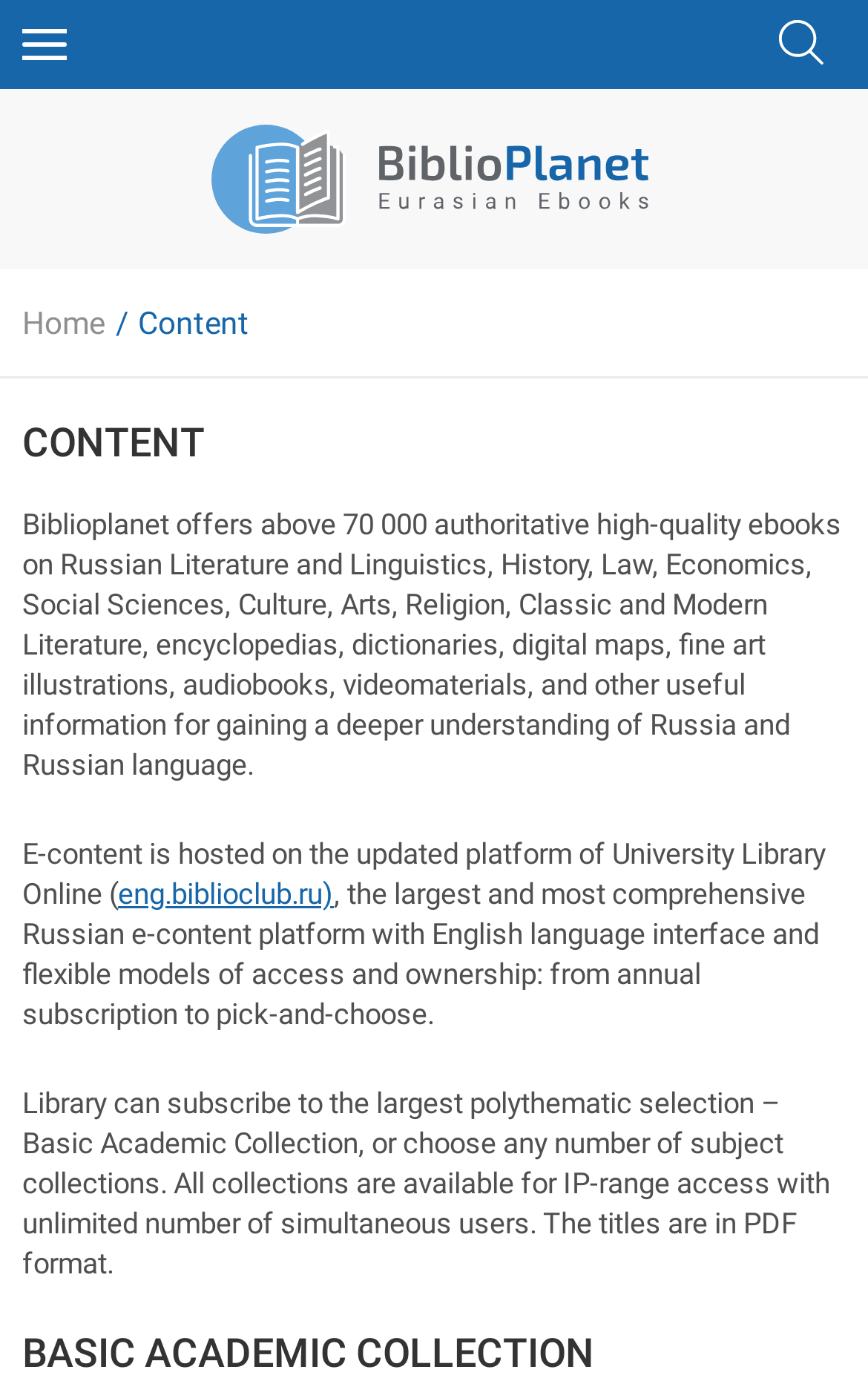What is the name of the website?
Give a one-word or short-phrase answer derived from the screenshot.

BiblioPlanet